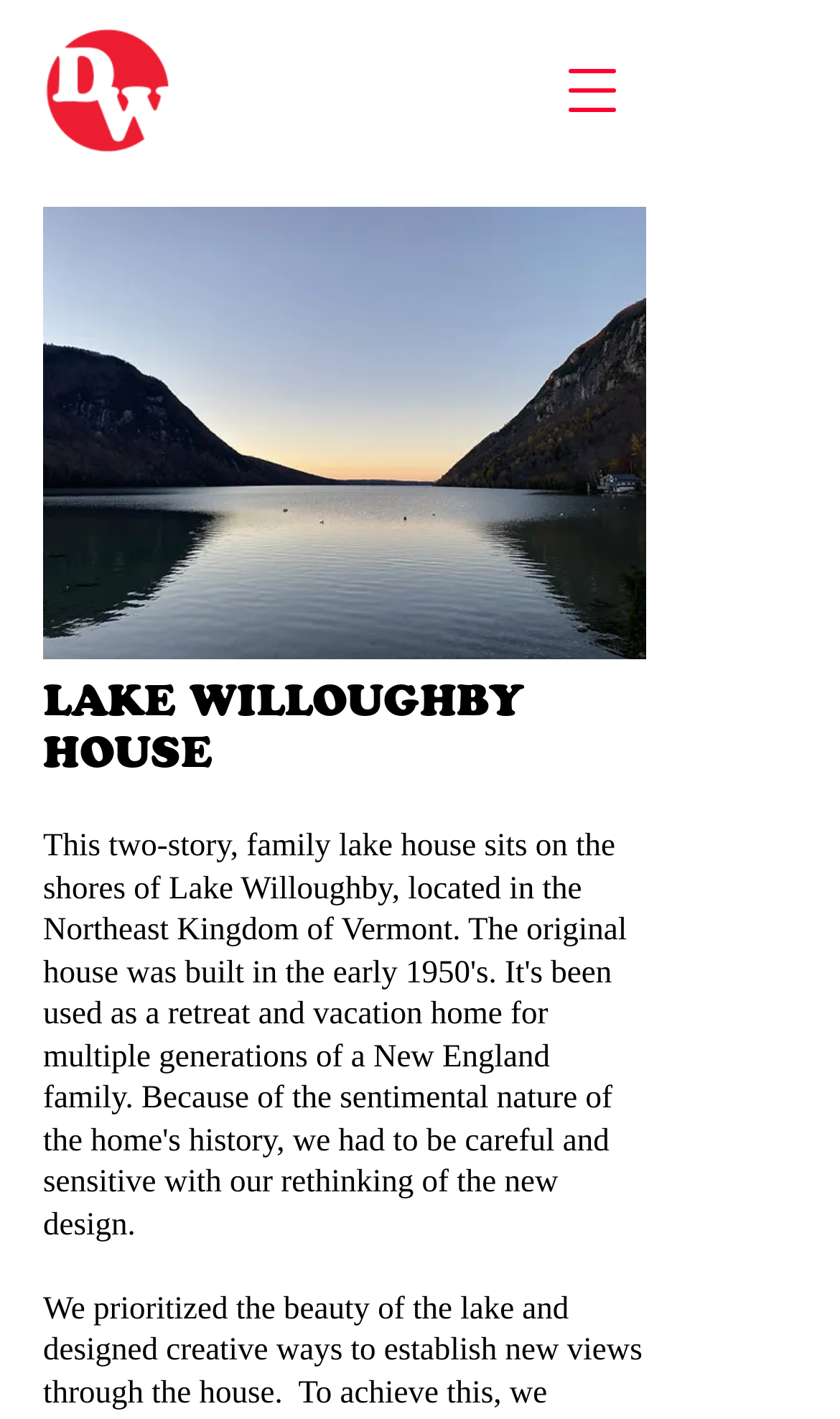What is the style of the image?
Using the image as a reference, deliver a detailed and thorough answer to the question.

The image appears to be a photograph of the lake house, with a realistic and detailed representation of the building and its surroundings, which suggests a photographic style.